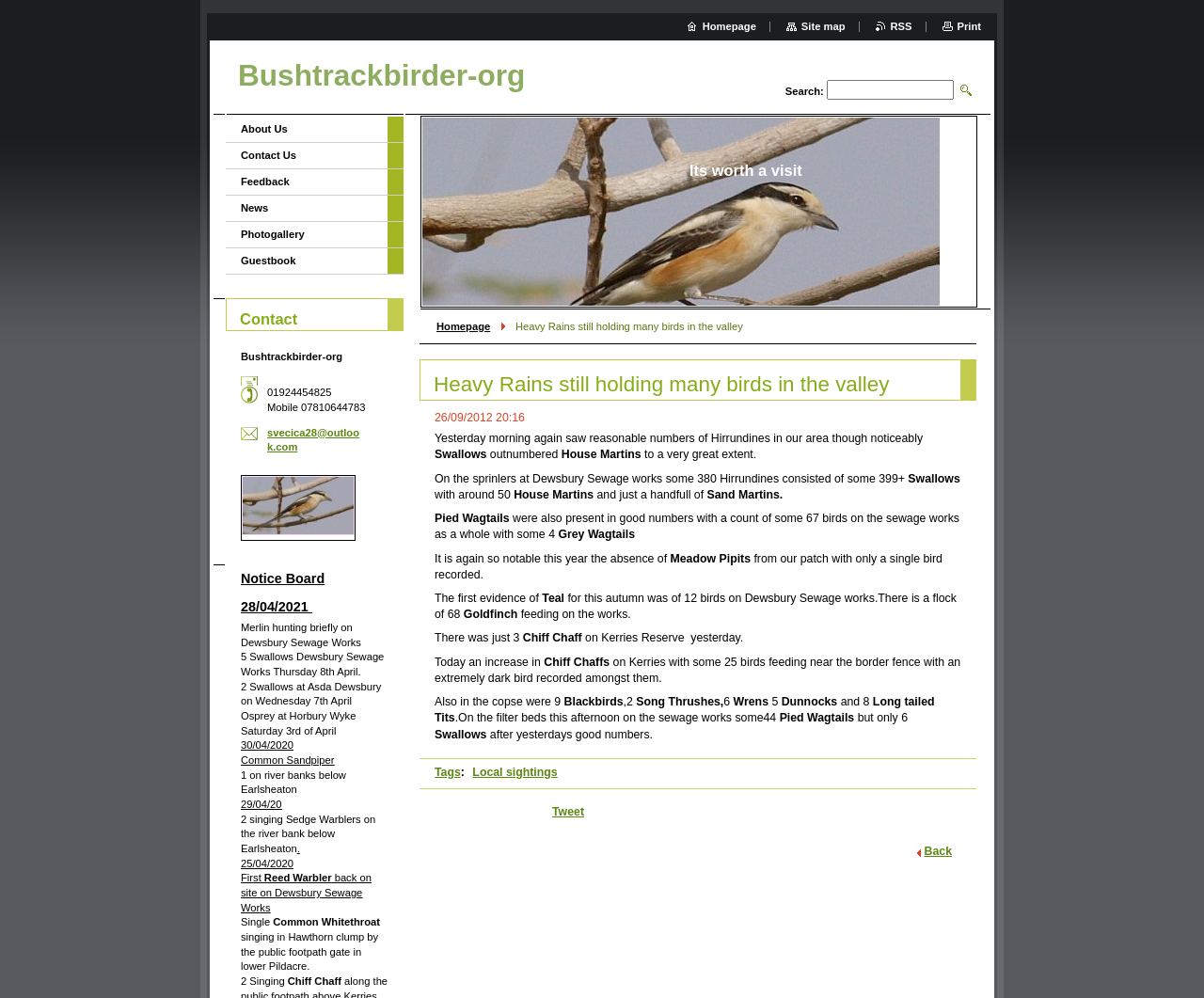For the given element description parent_node: Search: name="text", determine the bounding box coordinates of the UI element. The coordinates should follow the format (top-left x, top-left y, bottom-right x, bottom-right y) and be within the range of 0 to 1.

[0.687, 0.08, 0.792, 0.1]